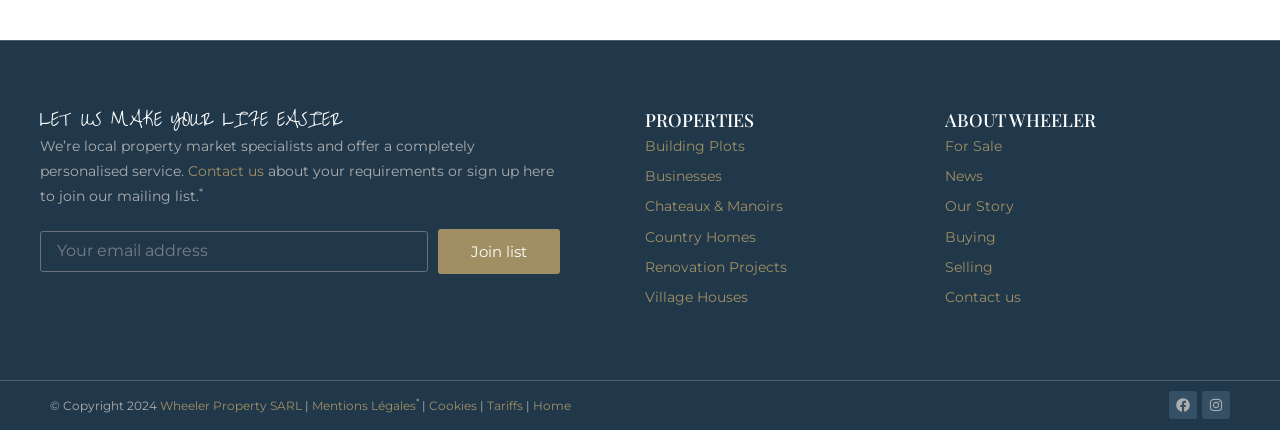Determine the coordinates of the bounding box that should be clicked to complete the instruction: "Follow on Facebook". The coordinates should be represented by four float numbers between 0 and 1: [left, top, right, bottom].

[0.913, 0.91, 0.935, 0.975]